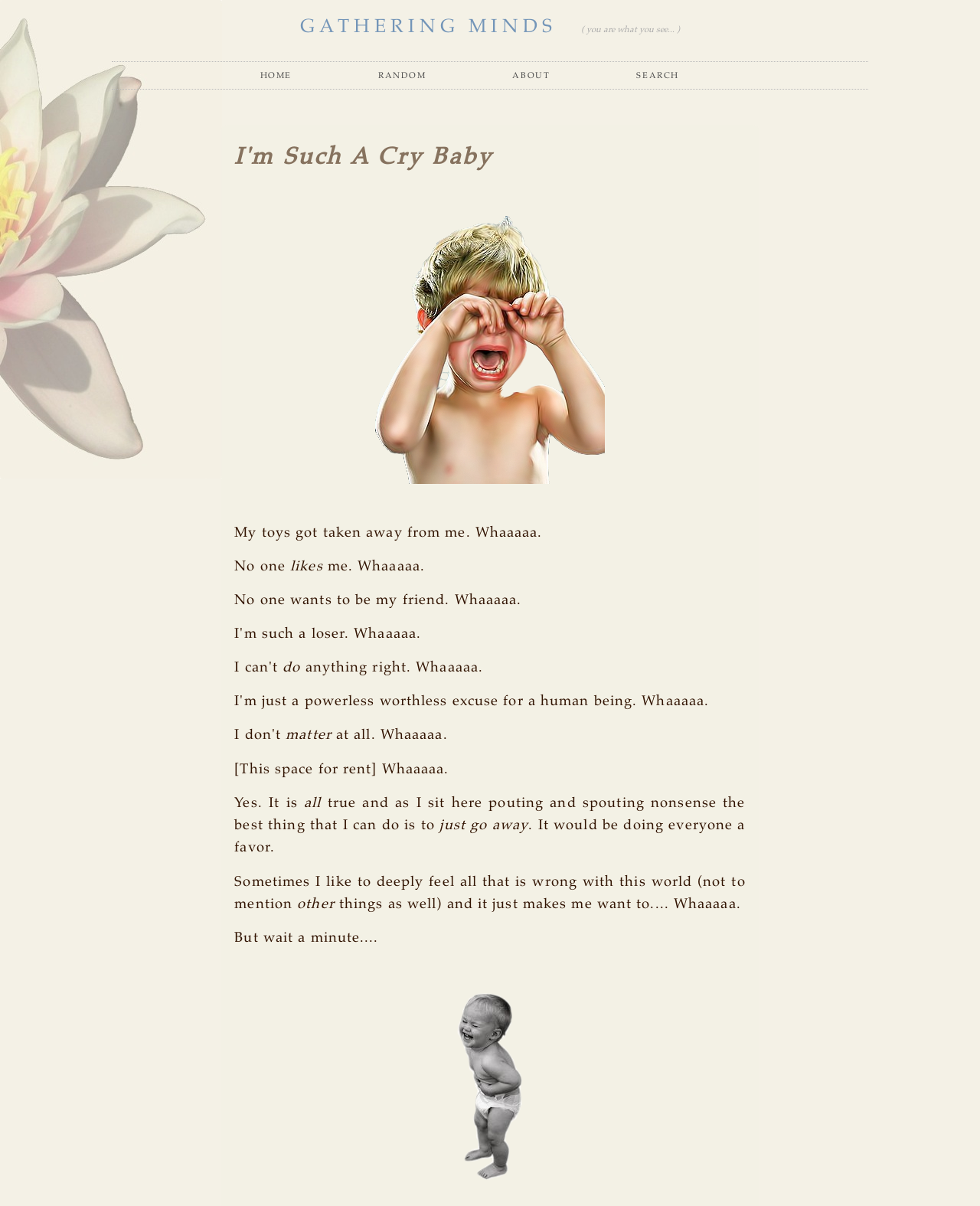What is the author's attitude towards their own behavior?
Look at the image and construct a detailed response to the question.

The author seems to be self-aware of their own behavior, as they acknowledge that they are 'pouting and spouting nonsense' and that it would be better for everyone if they just went away, indicating a level of introspection and awareness of their own emotional state.